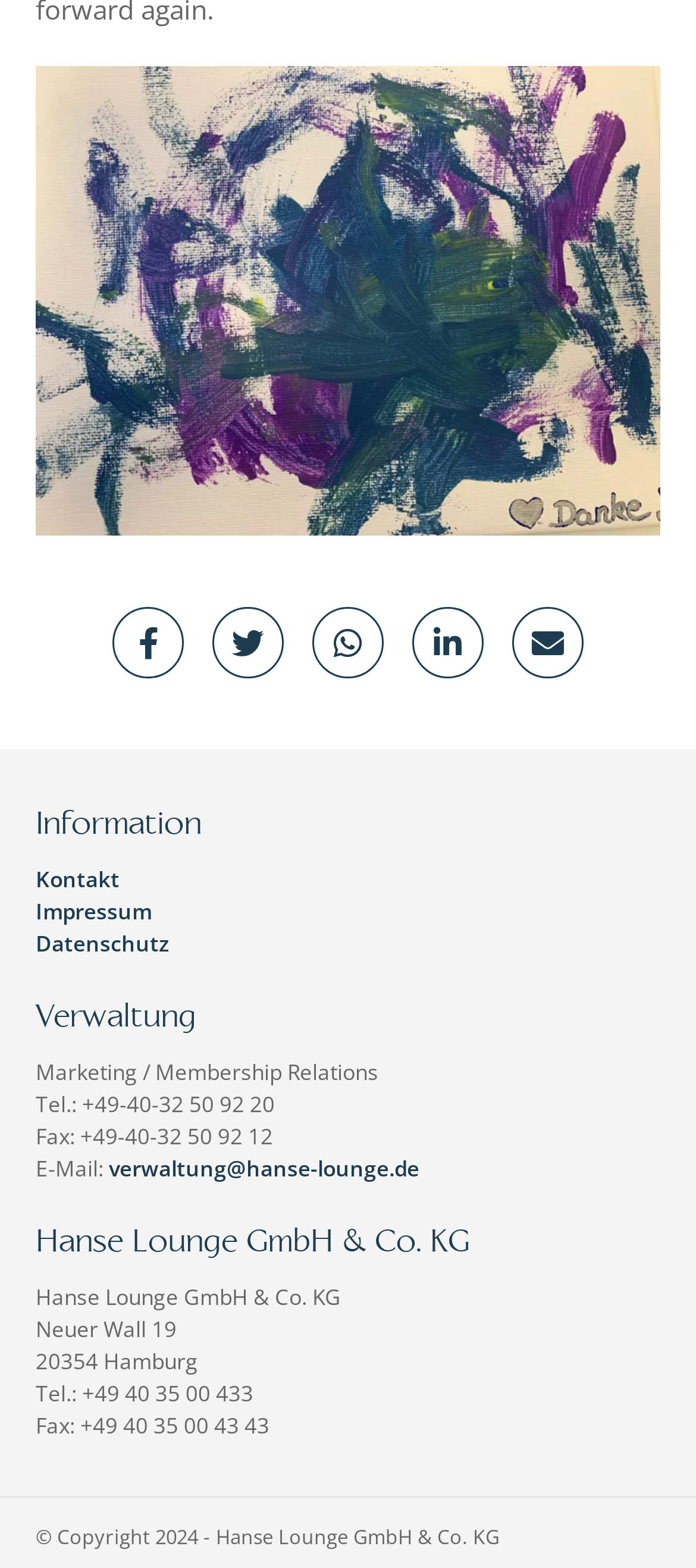Predict the bounding box coordinates of the area that should be clicked to accomplish the following instruction: "Send an email to verwaltung@hanse-lounge.de". The bounding box coordinates should consist of four float numbers between 0 and 1, i.e., [left, top, right, bottom].

[0.156, 0.735, 0.603, 0.755]